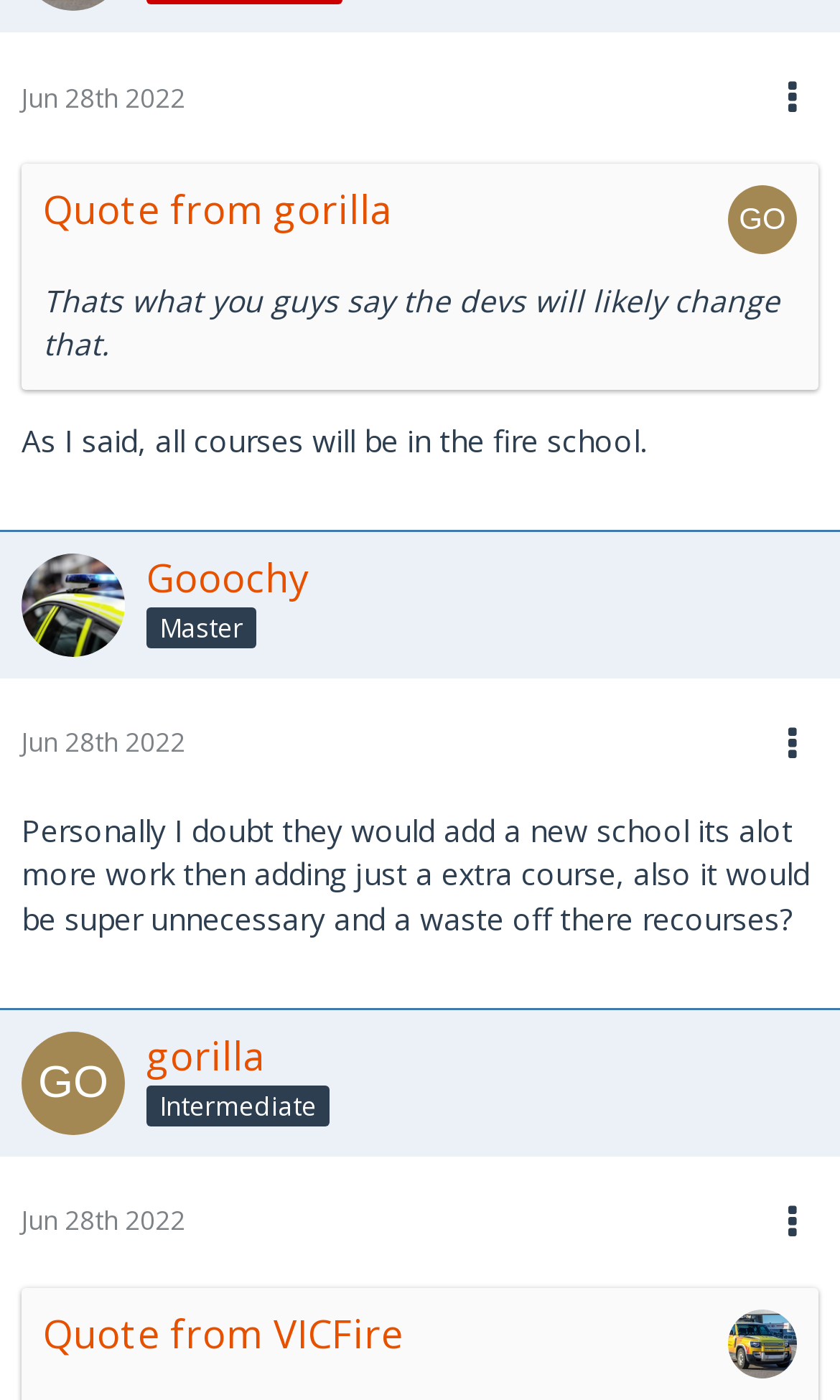Locate the bounding box coordinates of the element that needs to be clicked to carry out the instruction: "View quote from gorilla". The coordinates should be given as four float numbers ranging from 0 to 1, i.e., [left, top, right, bottom].

[0.051, 0.132, 0.467, 0.168]